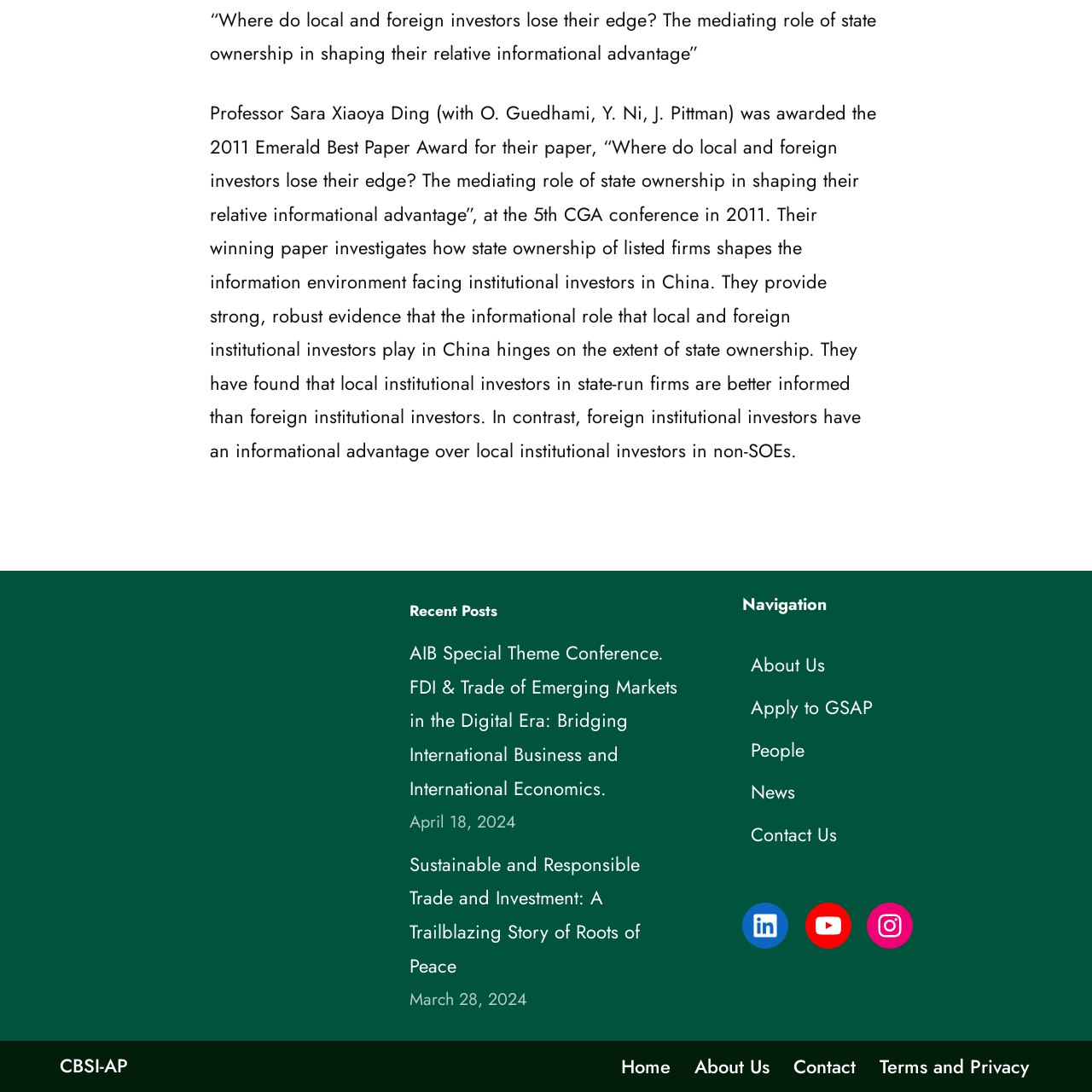What is the navigation menu item after 'About Us'?
Provide a thorough and detailed answer to the question.

The navigation menu is located in the element with the text 'Navigation', and the item after 'About Us' is a link element with the text 'Apply to GSAP'.